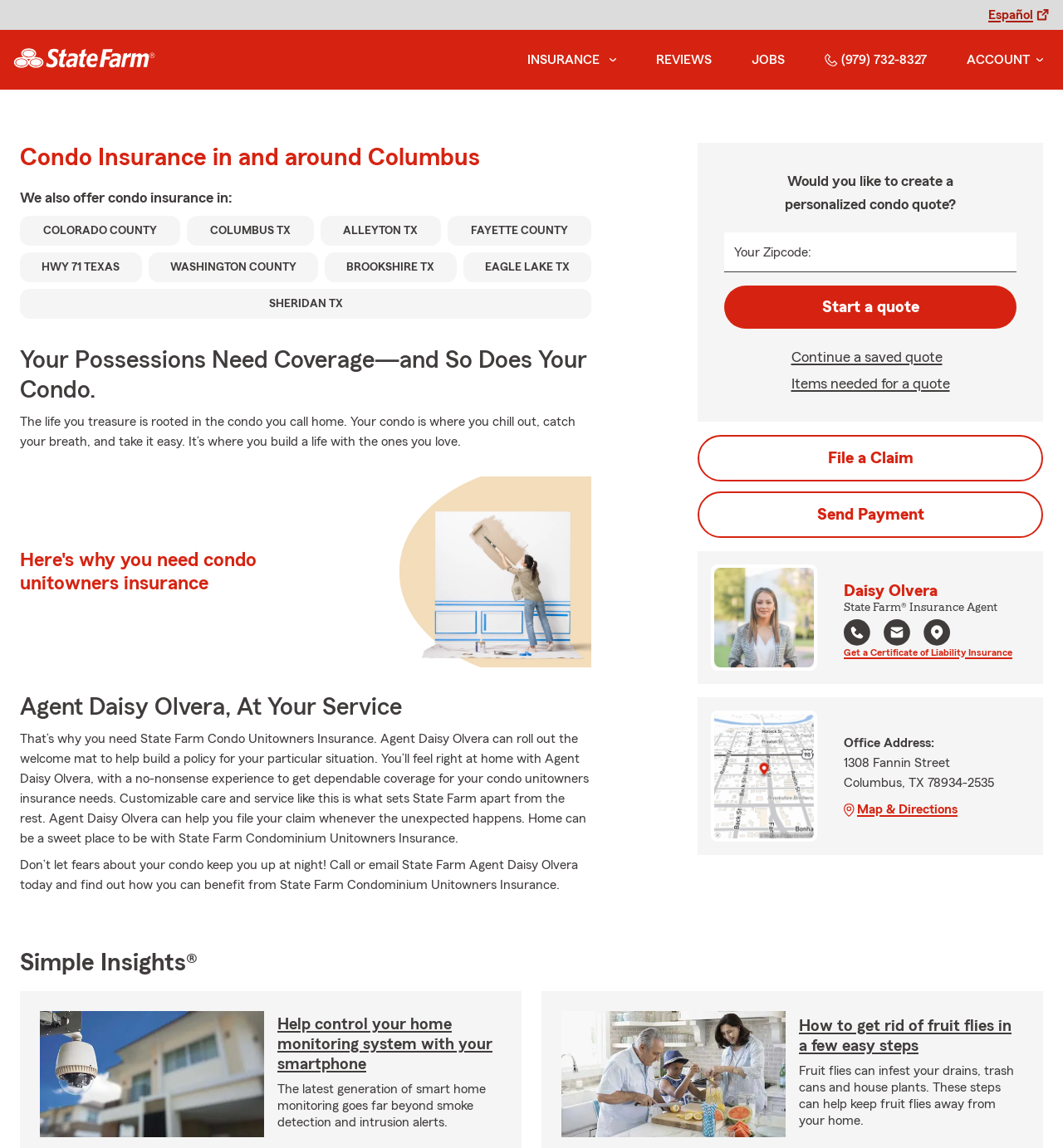Given the element description "Map & Directions", identify the bounding box of the corresponding UI element.

[0.794, 0.696, 0.944, 0.714]